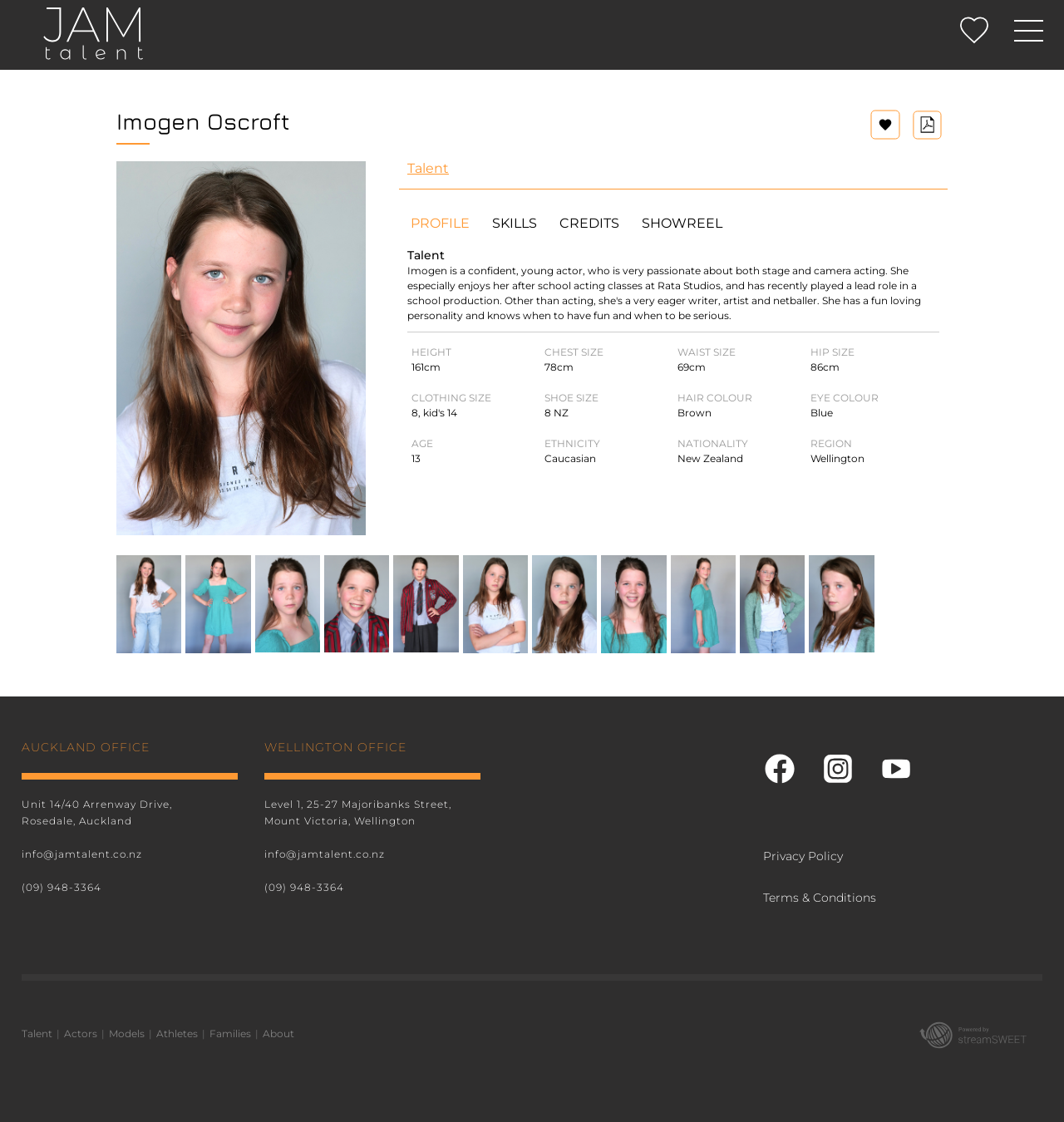Determine the bounding box coordinates for the clickable element required to fulfill the instruction: "Click the Download button". Provide the coordinates as four float numbers between 0 and 1, i.e., [left, top, right, bottom].

[0.855, 0.097, 0.887, 0.125]